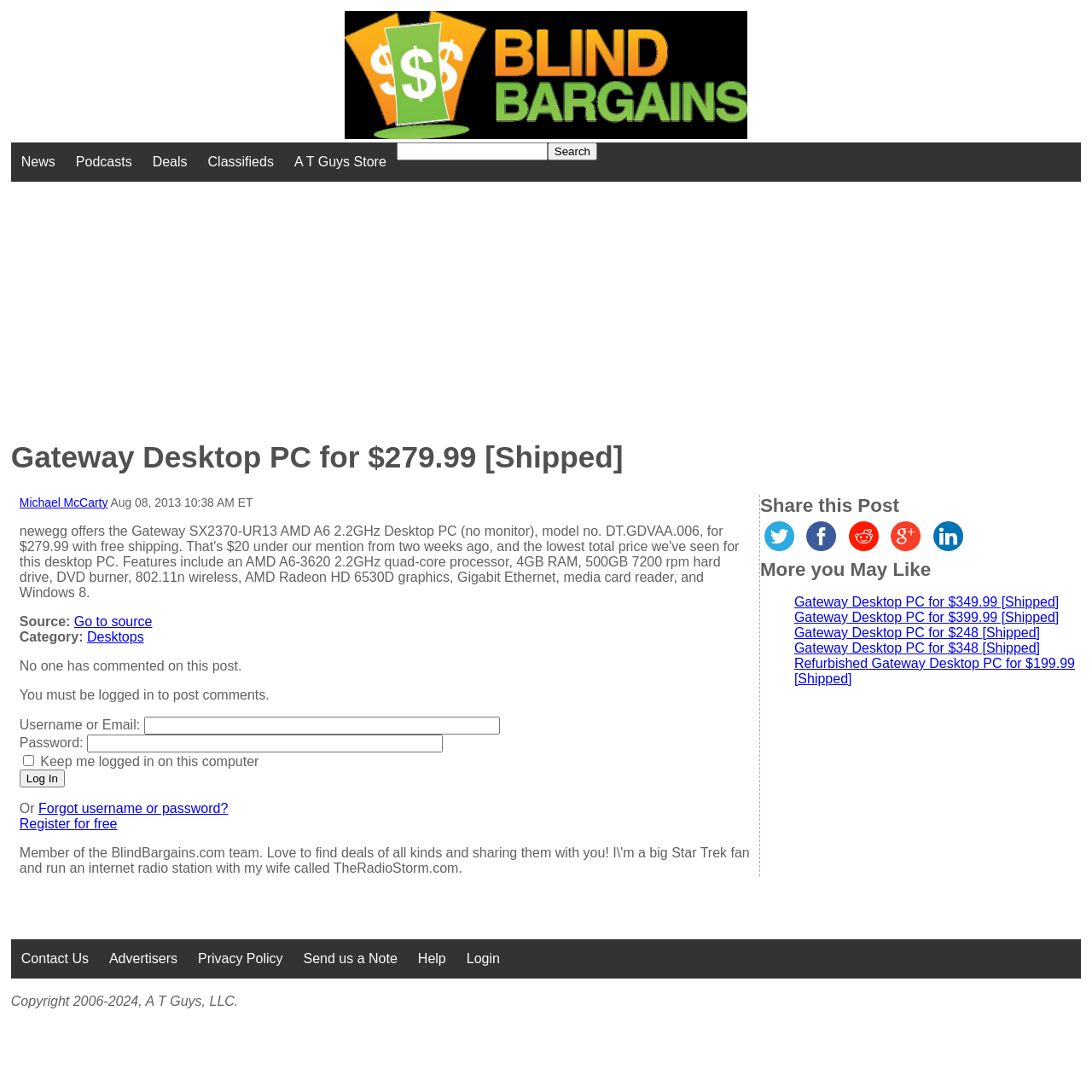Could you please study the image and provide a detailed answer to the question:
What is the purpose of the 'Search for' textbox?

The 'Search for' textbox is located at the top of the webpage, next to the 'Search' button. Its purpose is to allow users to search the website for specific content, such as products or articles.